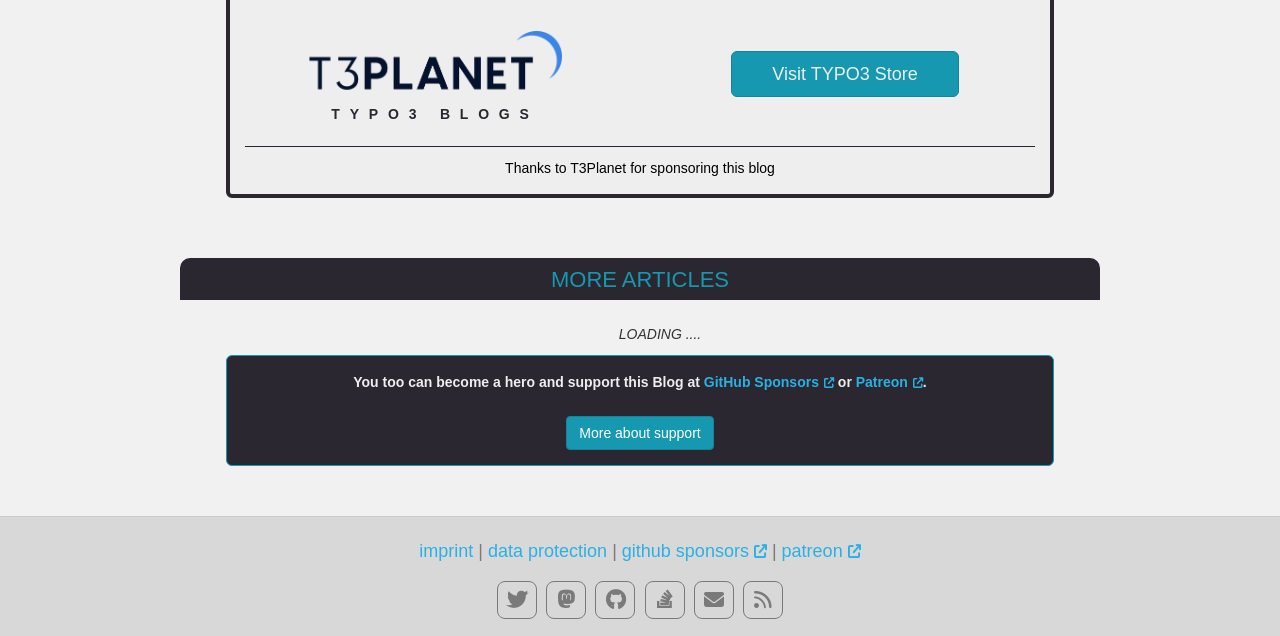Respond to the question below with a single word or phrase:
What is the name of the blog?

TYPO3 BLOGS